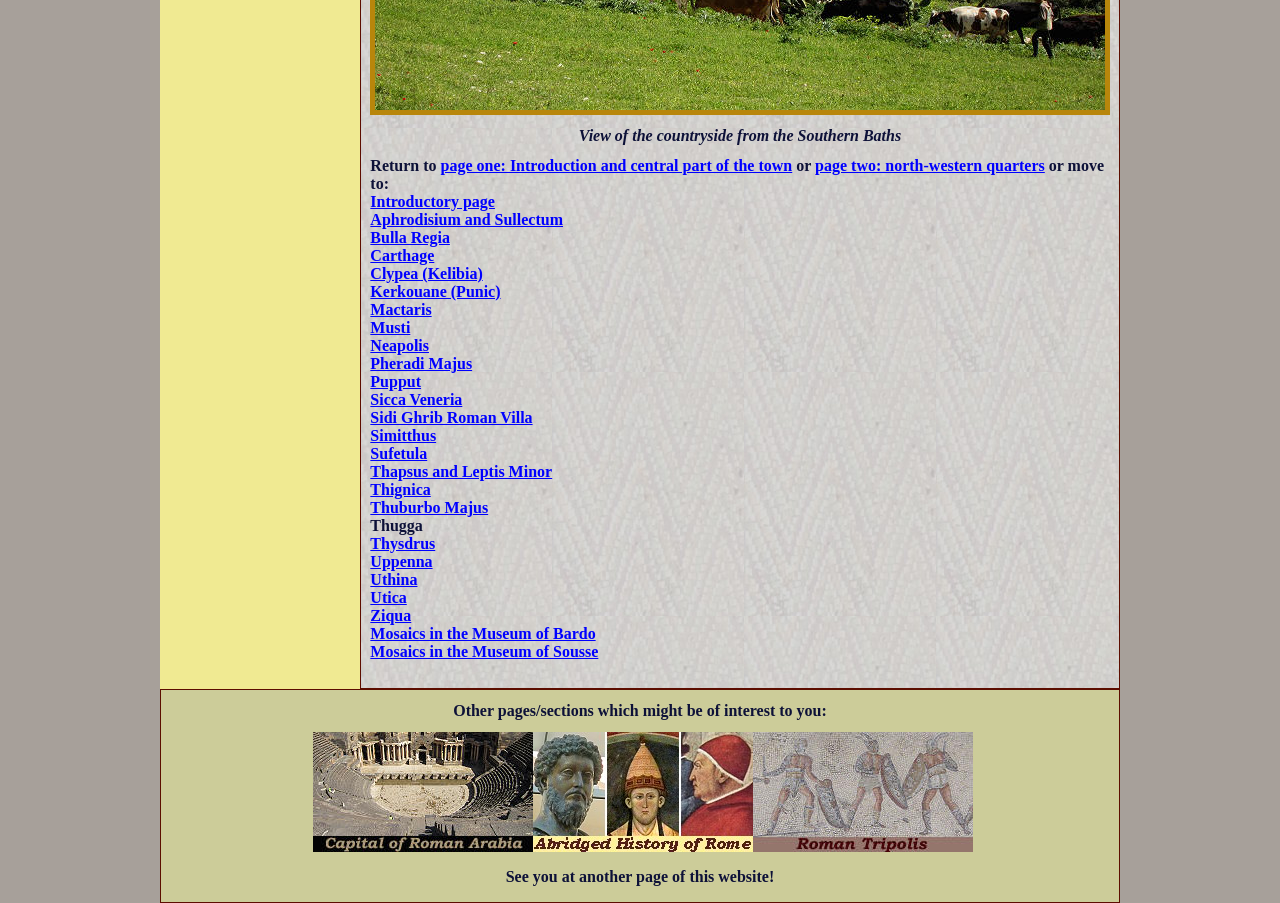Provide a one-word or one-phrase answer to the question:
What is the last link in the page?

Ziqua